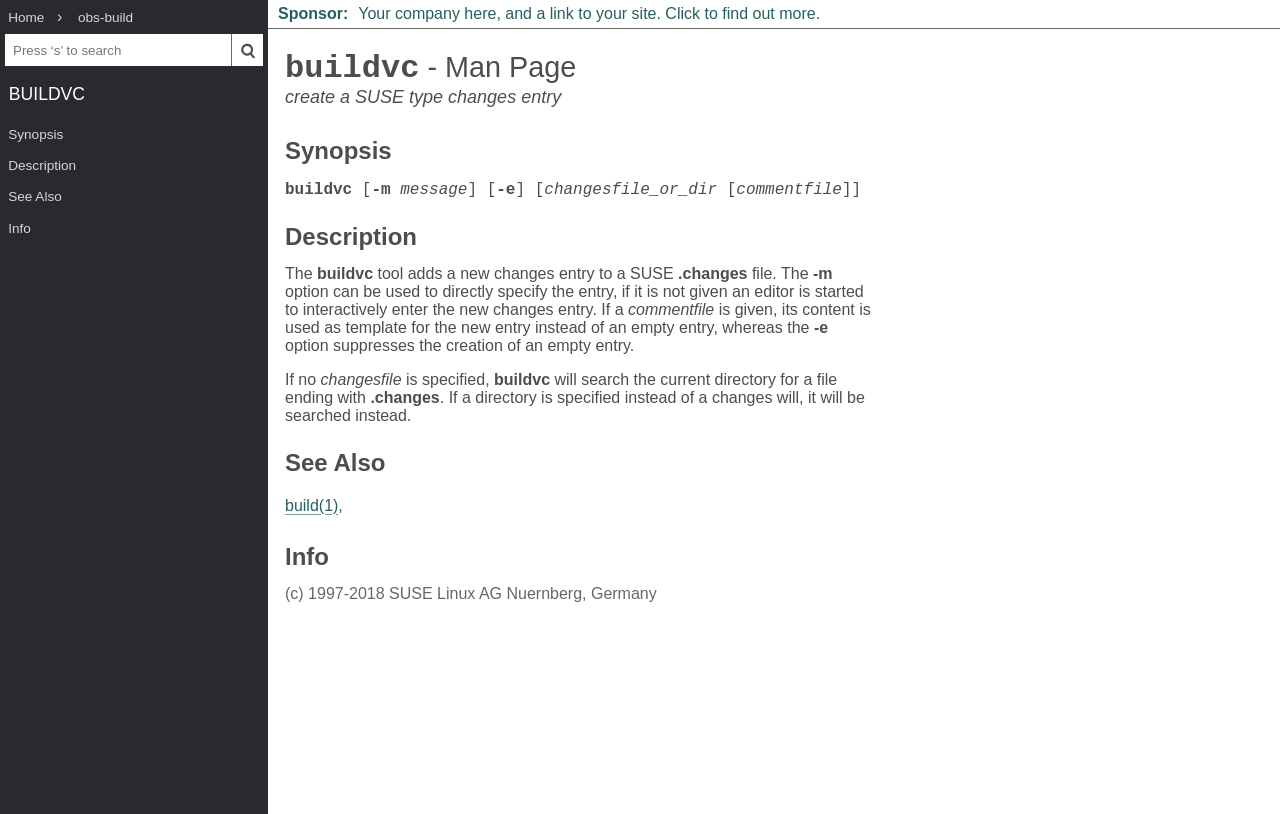What is the purpose of the buildvc tool?
Analyze the image and deliver a detailed answer to the question.

The purpose of the buildvc tool is to add a new changes entry to a SUSE .changes file, as stated in the description section of the webpage. This is the main function of the tool.